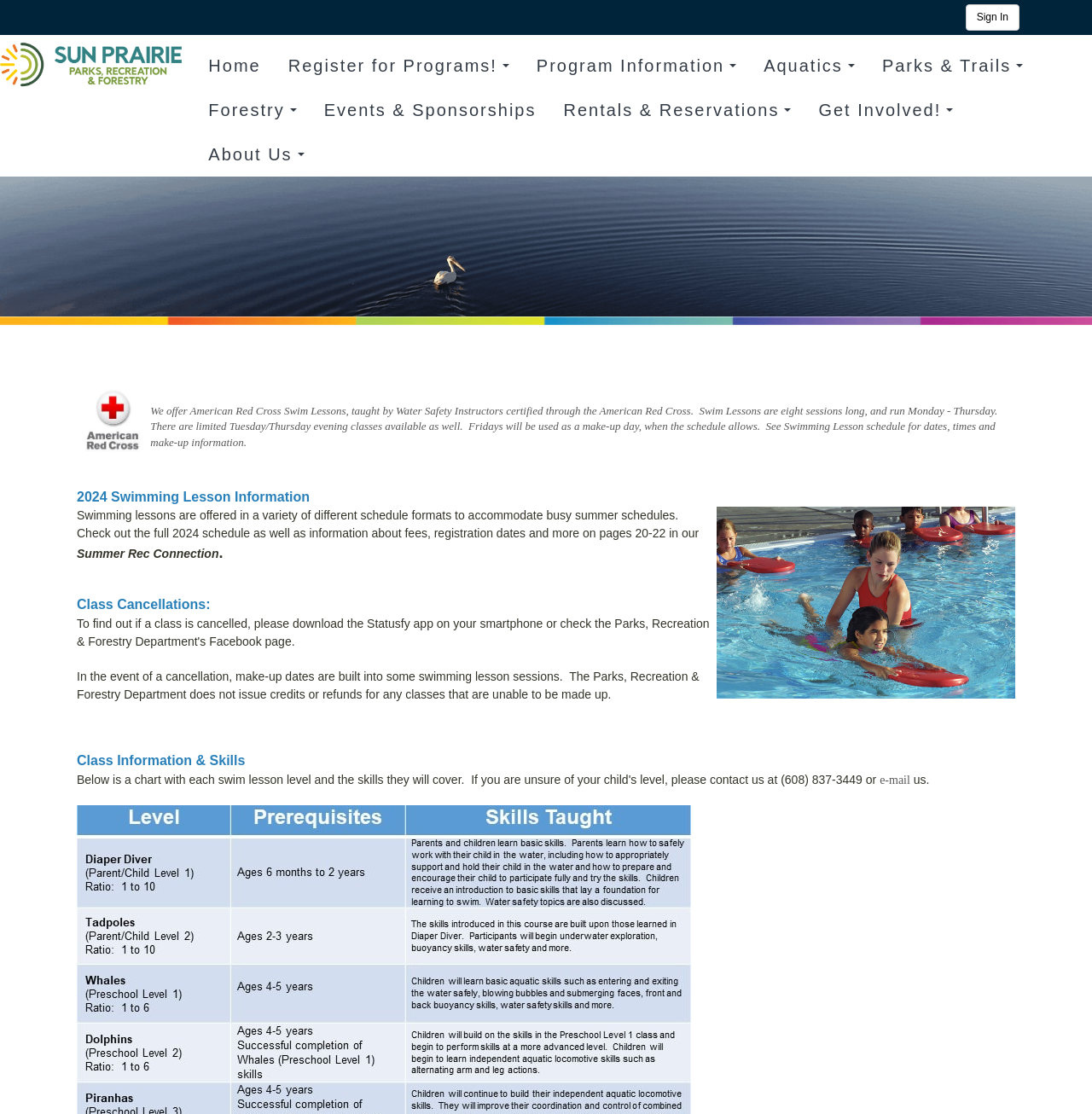What type of swim lessons are offered?
Answer the question with detailed information derived from the image.

After analyzing the webpage content, I found a paragraph that mentions 'We offer American Red Cross Swim Lessons, taught by Water Safety Instructors certified through the American Red Cross.' This indicates that the type of swim lessons offered are American Red Cross Swim Lessons.